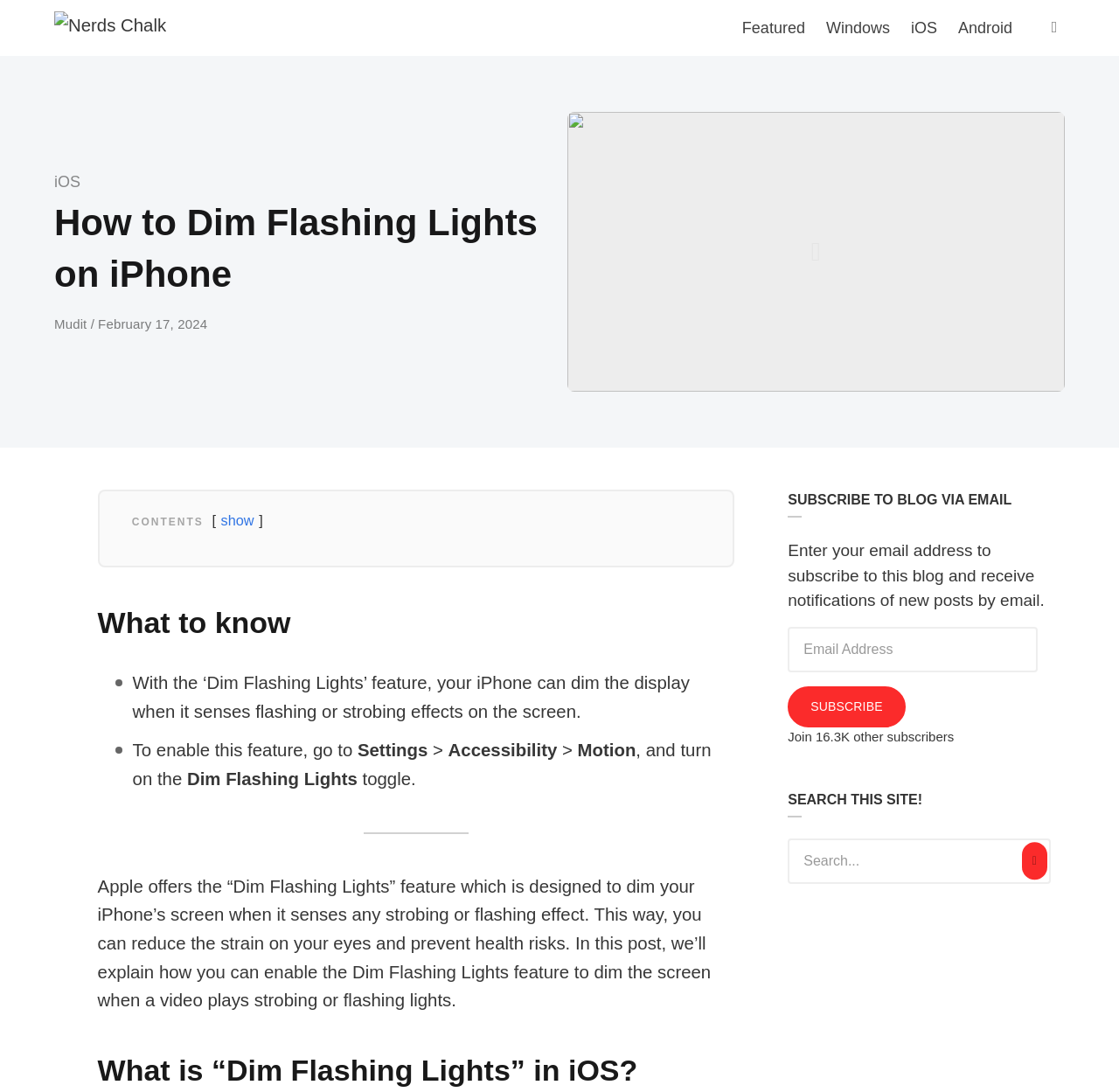Identify and provide the main heading of the webpage.

How to Dim Flashing Lights on iPhone